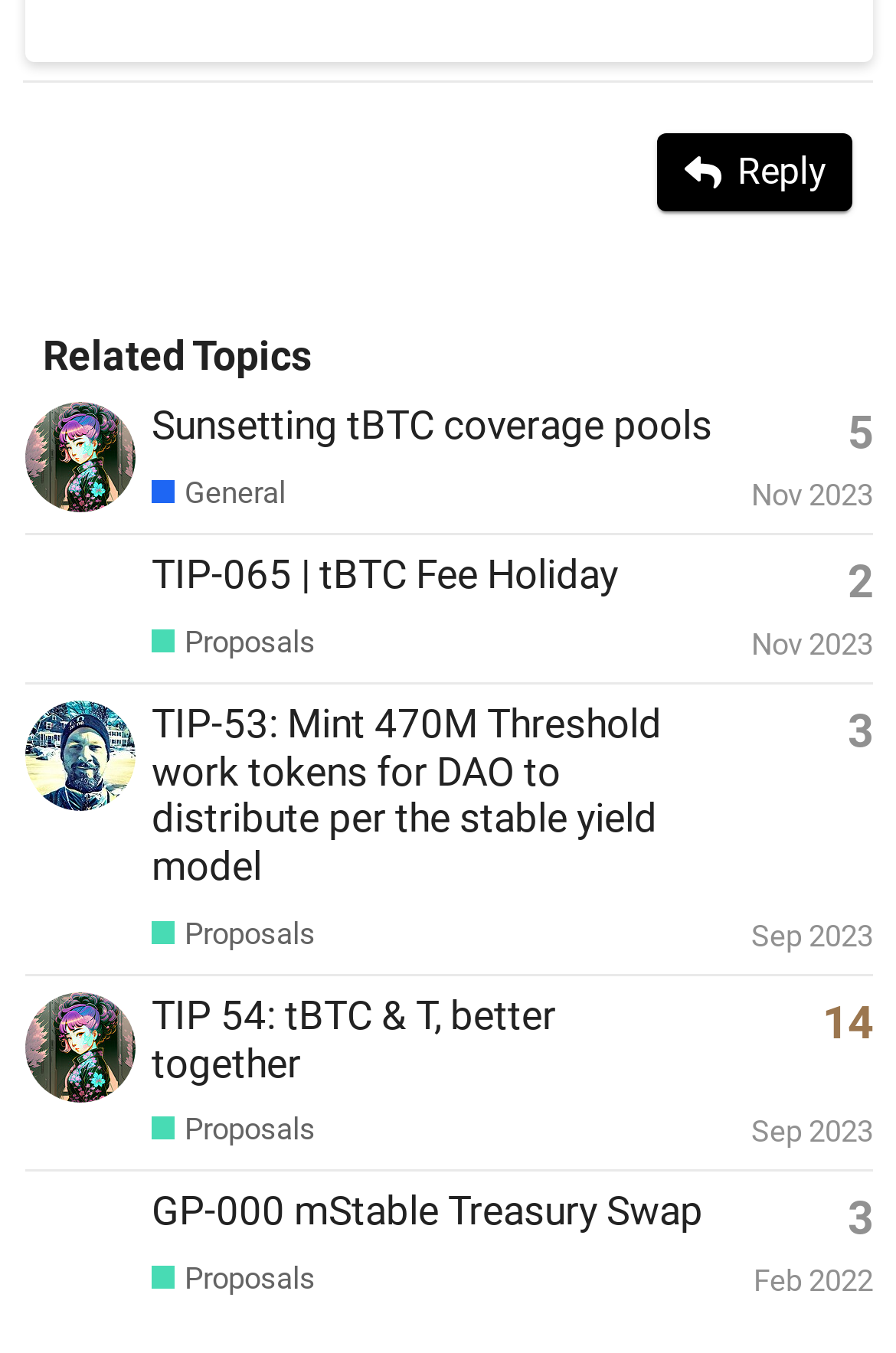Who is the latest poster of the second topic?
Using the details from the image, give an elaborate explanation to answer the question.

I looked at the second gridcell element and found a link element with the text 'sap's profile, latest poster'. This link element is inside the second gridcell element, so it represents the latest poster of the second topic.